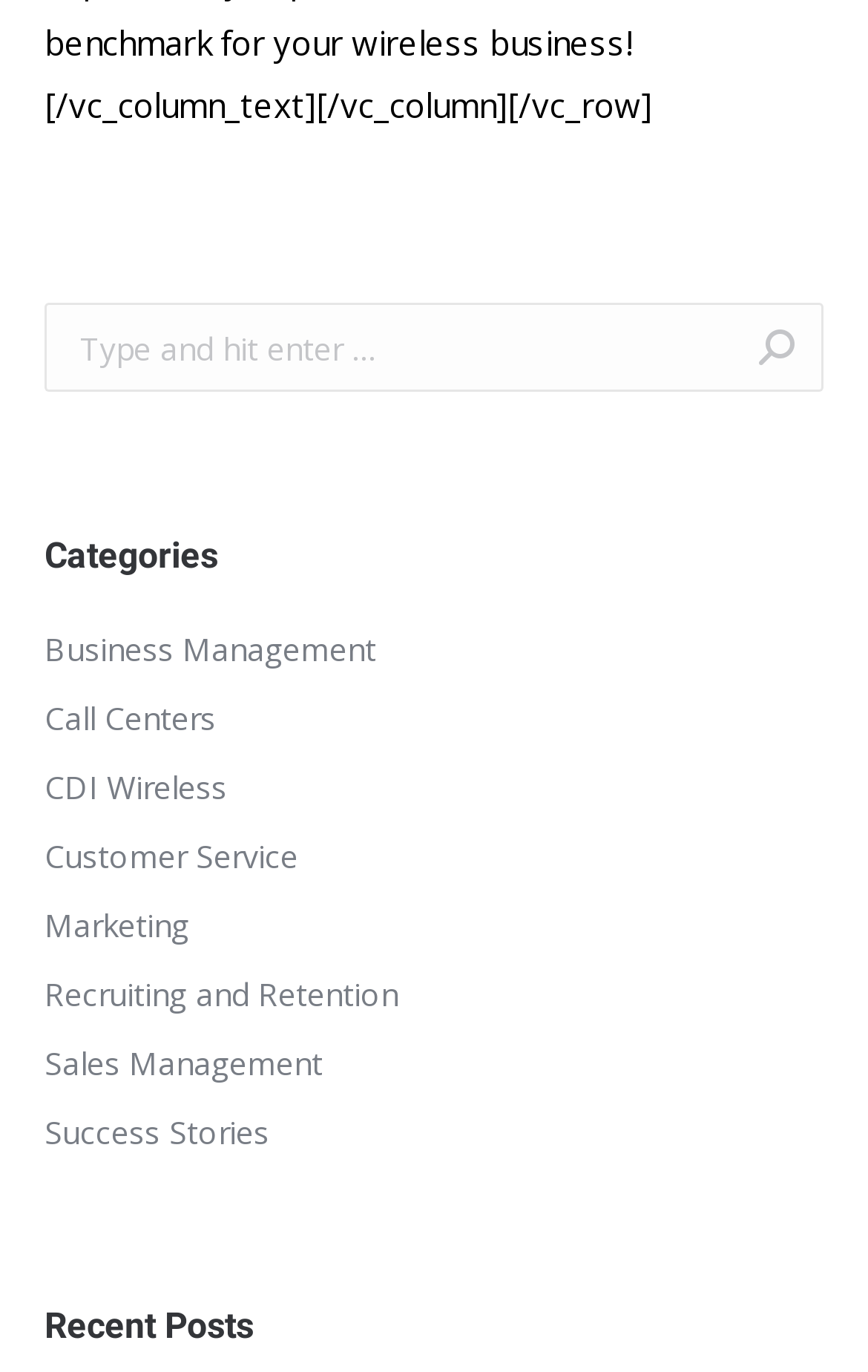How many categories are listed?
Based on the screenshot, give a detailed explanation to answer the question.

There are 9 links listed under the 'Categories' label, each representing a different category.